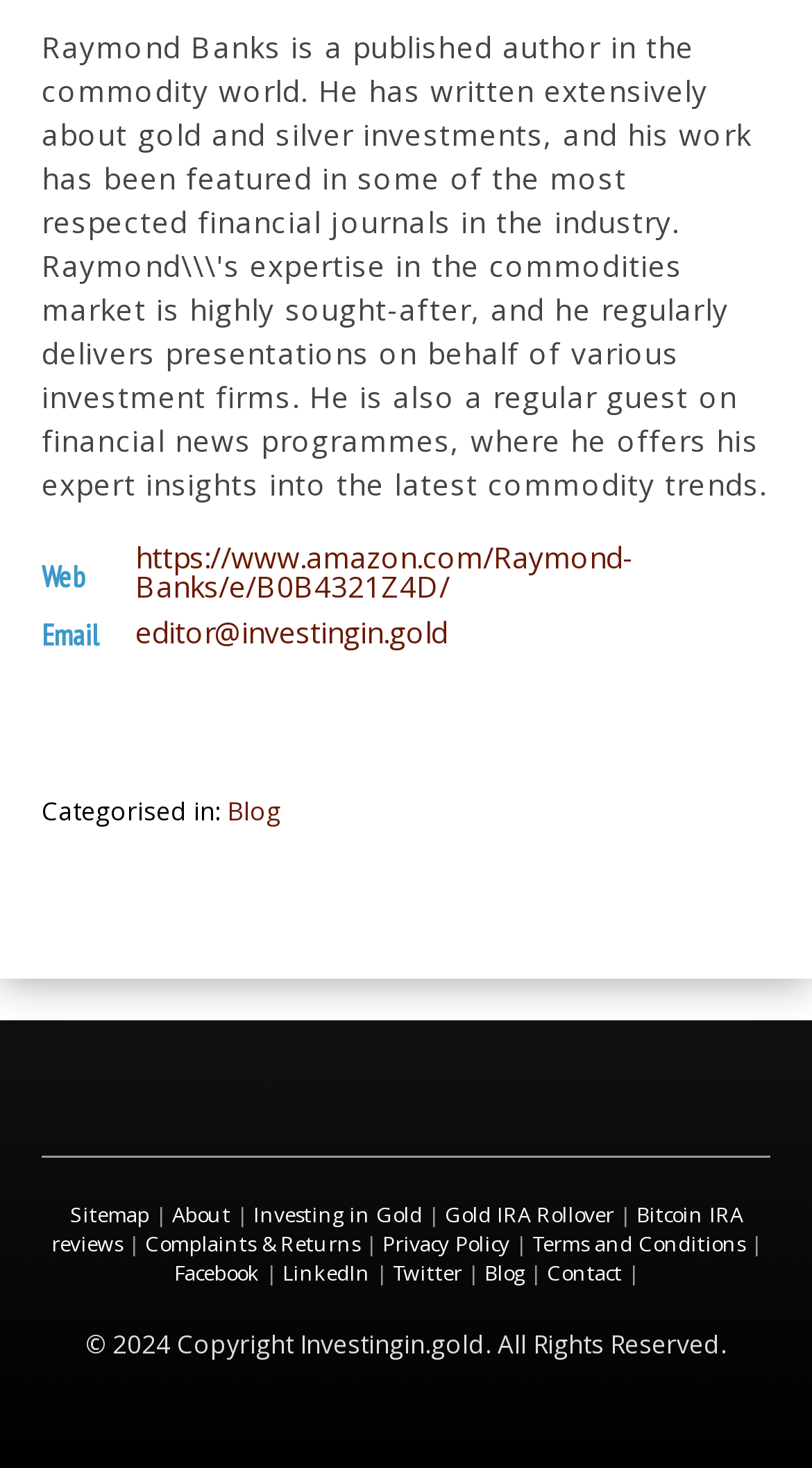Please answer the following question using a single word or phrase: 
What is the copyright year of the website?

2024